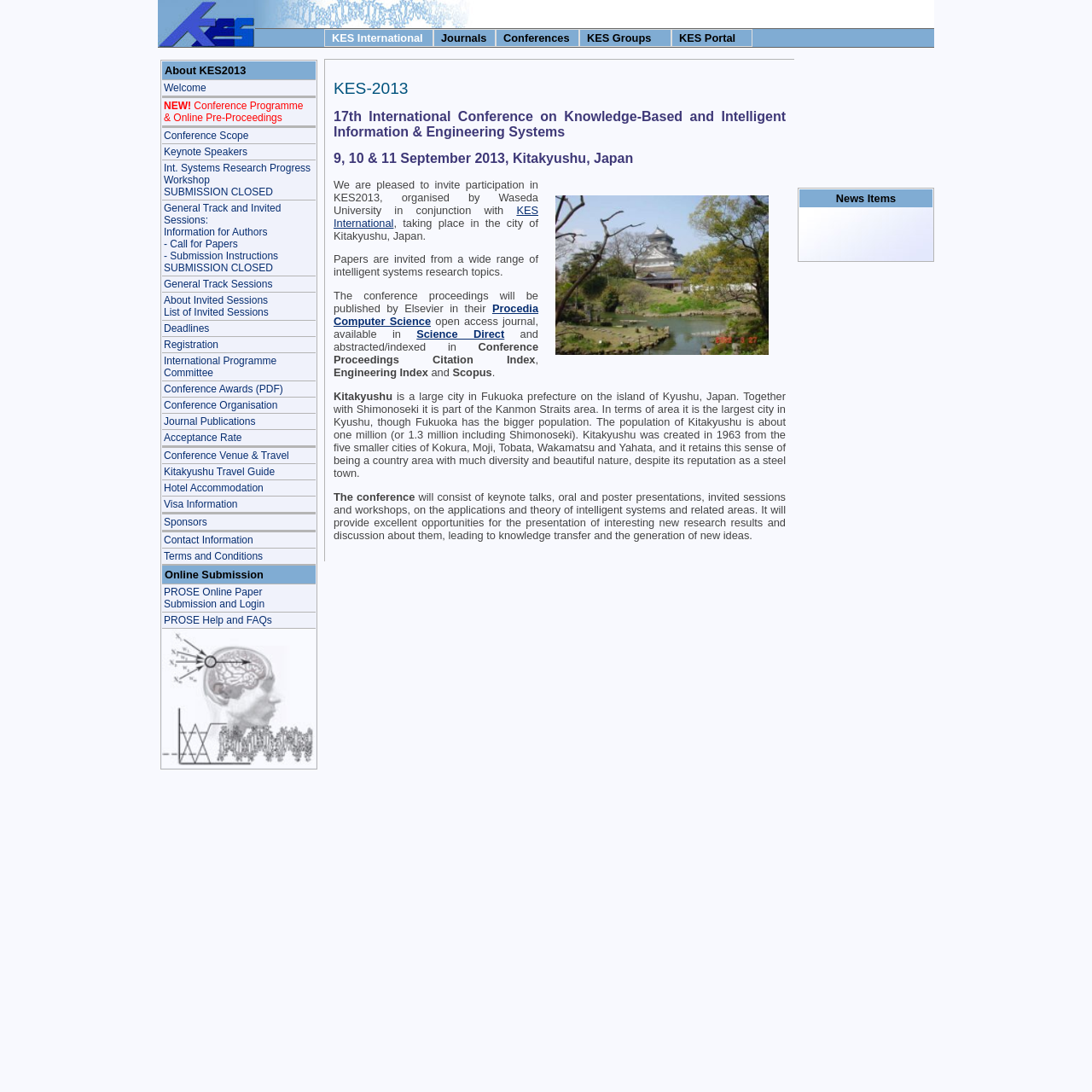Construct a comprehensive caption that outlines the webpage's structure and content.

The webpage is about KES2013, the 17th International Conference on Knowledge-Based and Intelligent Information & Engineering Systems. At the top, there are two KES logos, followed by a navigation menu with links to KES International, Journals, Conferences, KES Groups, and KES Portal. Below the menu, there is a heading "About KES2013" and a link to "Welcome". 

On the left side, there is a list of links to various conference-related topics, including the conference program, keynote speakers, submission instructions, and registration. These links are arranged vertically, with the topmost link being "Welcome" and the bottommost link being "Terms and Conditions". 

On the right side, there is a section with three headings: "KES-2013", "17th International Conference on Knowledge-Based and Intelligent Information & Engineering Systems", and "9, 10 & 11 September 2013, Kitakyushu, Japan". Below these headings, there is an image of Kokura Castle and a paragraph of text describing the conference and its location. 

Further down, there are several paragraphs of text describing the conference proceedings, including the publication of papers by Elsevier and the indexing of the proceedings in various databases. There is also a section describing Kitakyushu, the city where the conference is taking place, and another section describing the conference itself, including the types of presentations and discussions that will take place. 

At the bottom of the page, there is a section with the heading "News Items".